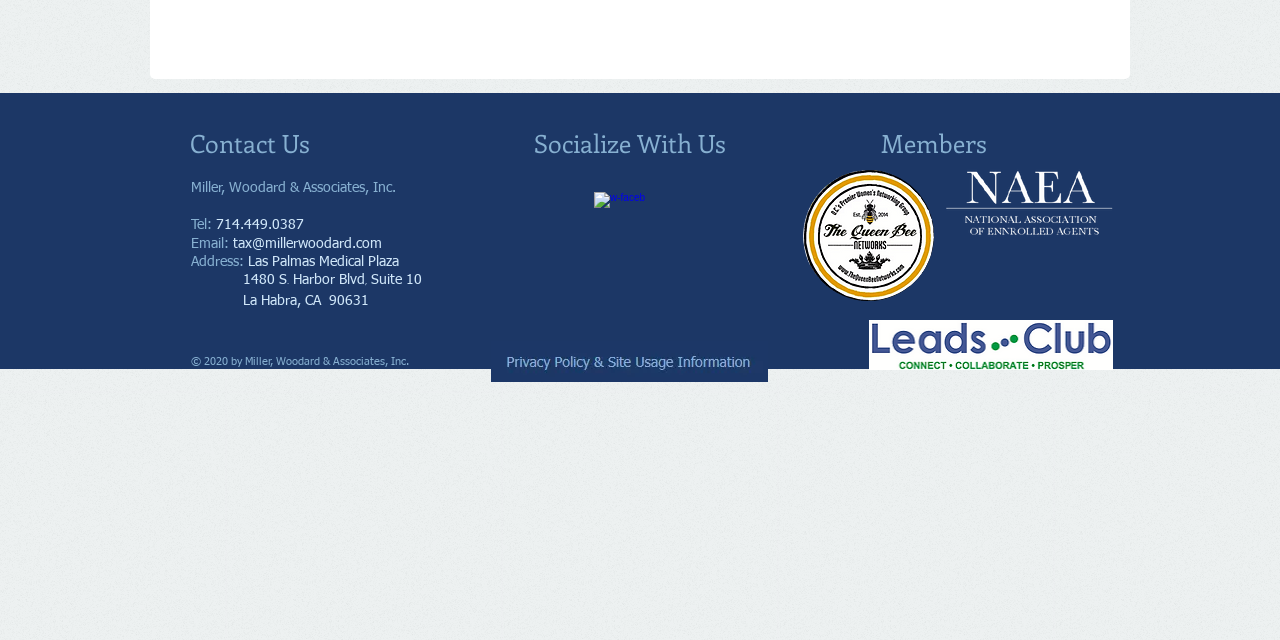For the following element description, predict the bounding box coordinates in the format (top-left x, top-left y, bottom-right x, bottom-right y). All values should be floating point numbers between 0 and 1. Description: aria-label="w-facebook"

[0.464, 0.3, 0.483, 0.338]